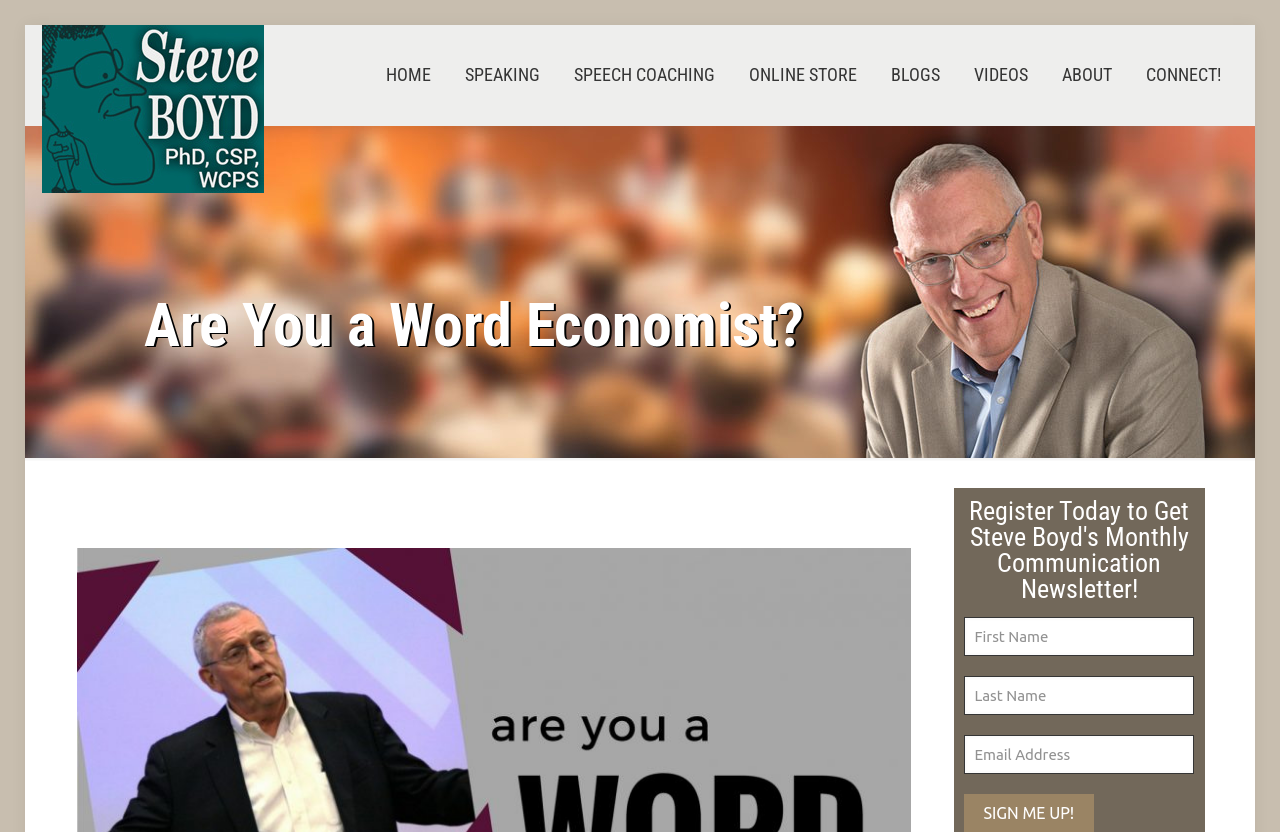Extract the bounding box coordinates for the described element: "title="Steve Boyd, PhD, CSP, WCPS"". The coordinates should be represented as four float numbers between 0 and 1: [left, top, right, bottom].

[0.033, 0.03, 0.206, 0.232]